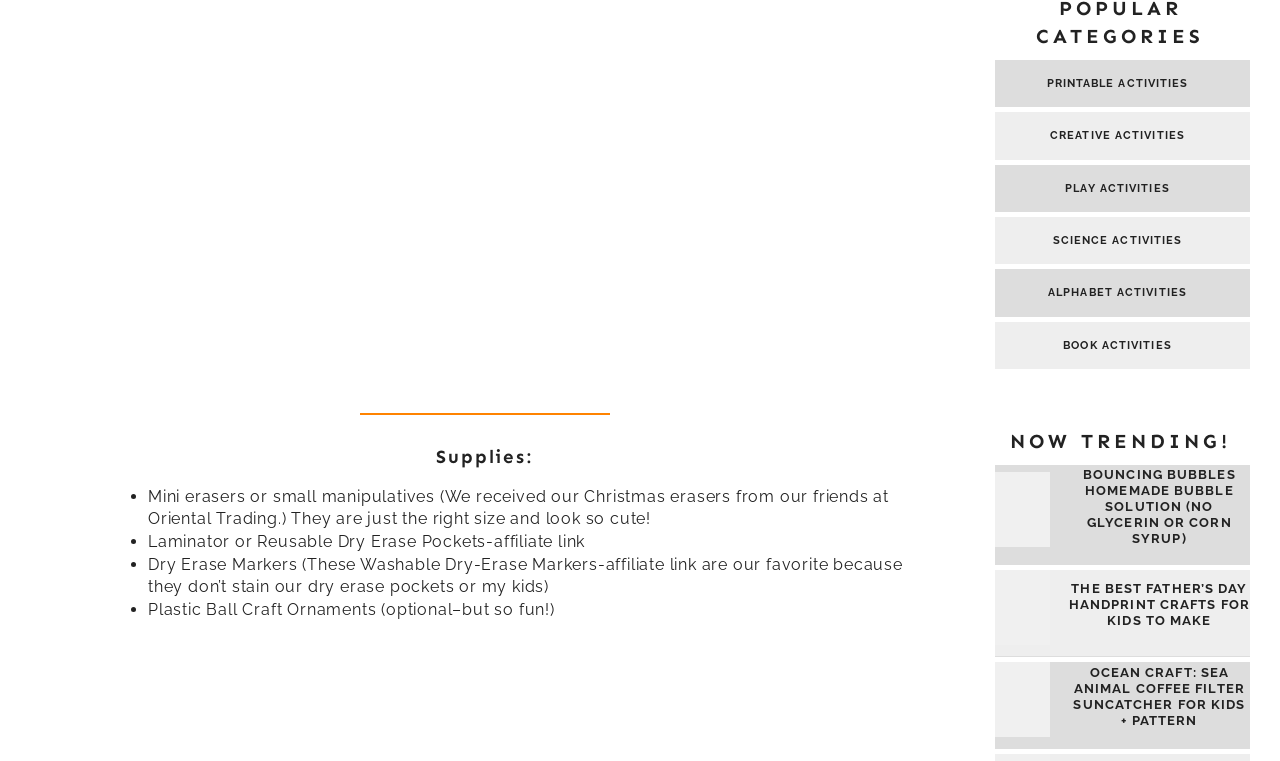Utilize the details in the image to give a detailed response to the question: What is the category of the activity mentioned in the link 'PRINTABLE ACTIVITIES'?

The link 'PRINTABLE ACTIVITIES' suggests that the category of the activity is 'Printable' which is a type of activity that can be printed and used.